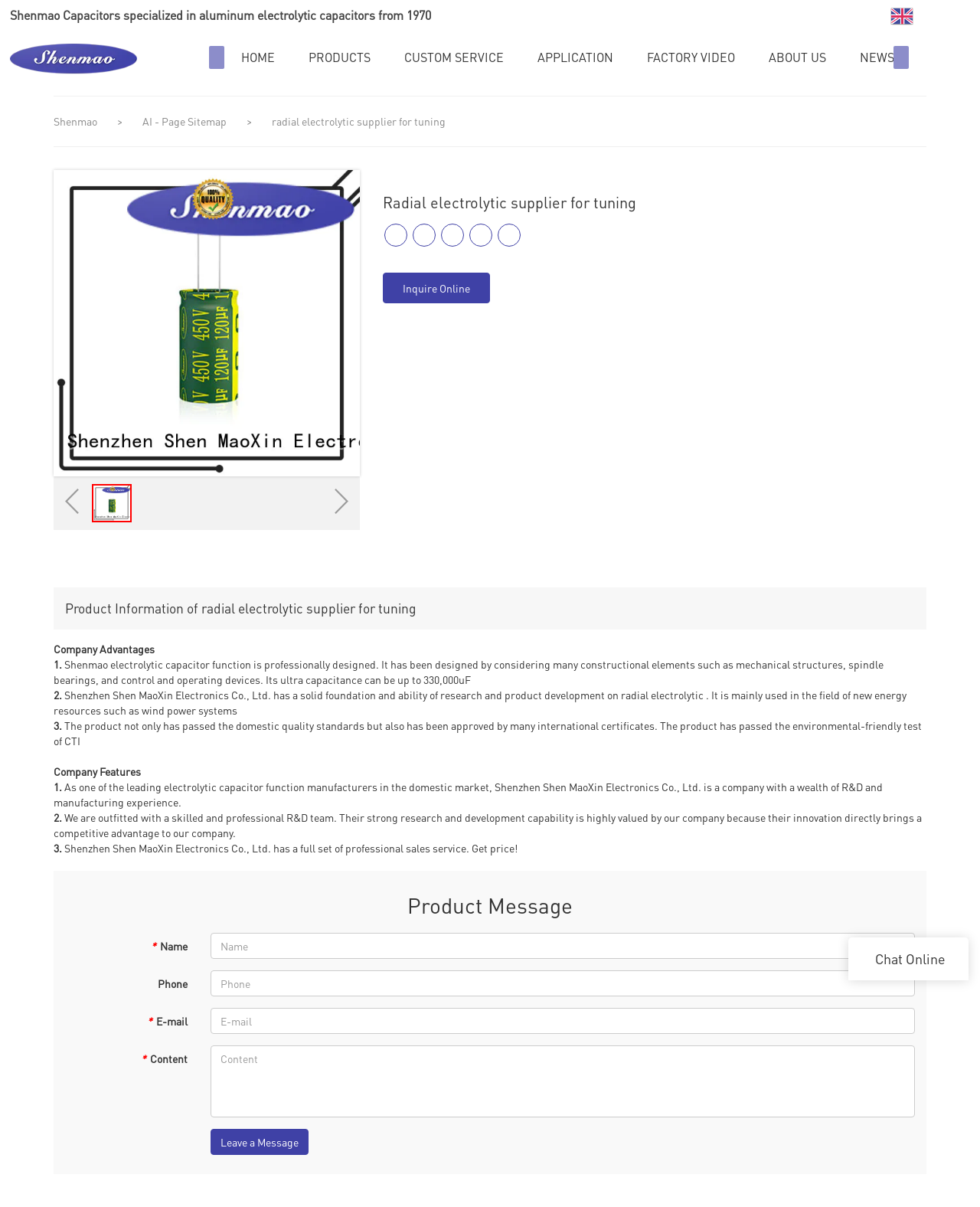Find the bounding box coordinates for the element described here: "Leave a Message".

[0.215, 0.935, 0.315, 0.957]